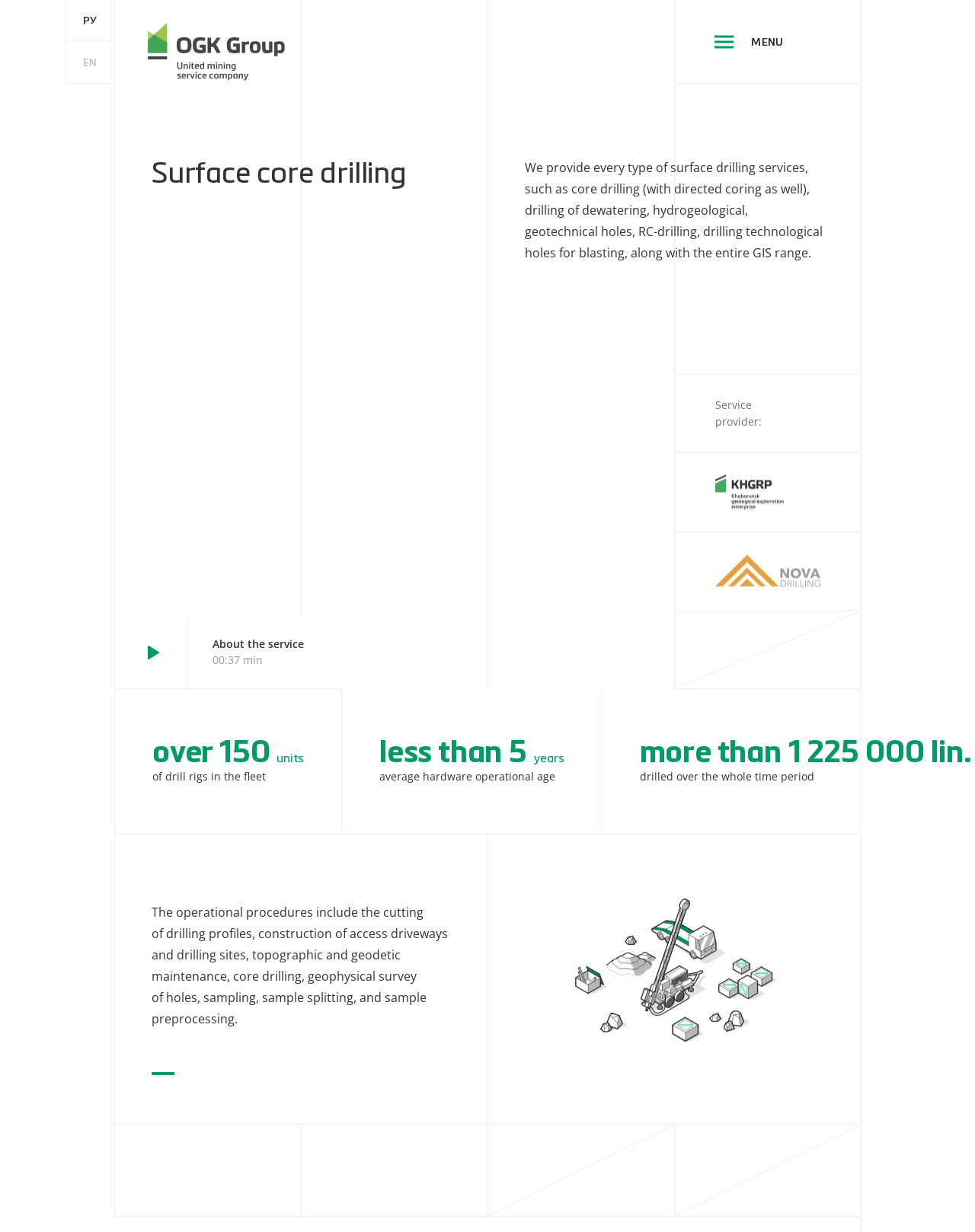What services are provided by the company?
Answer the question with detailed information derived from the image.

The company provides various surface drilling services, including core drilling, drilling of dewatering, hydrogeological, geotechnical holes, RC-drilling, drilling technological holes for blasting, and others, as mentioned in the text 'We provide every type of surface drilling services...'.